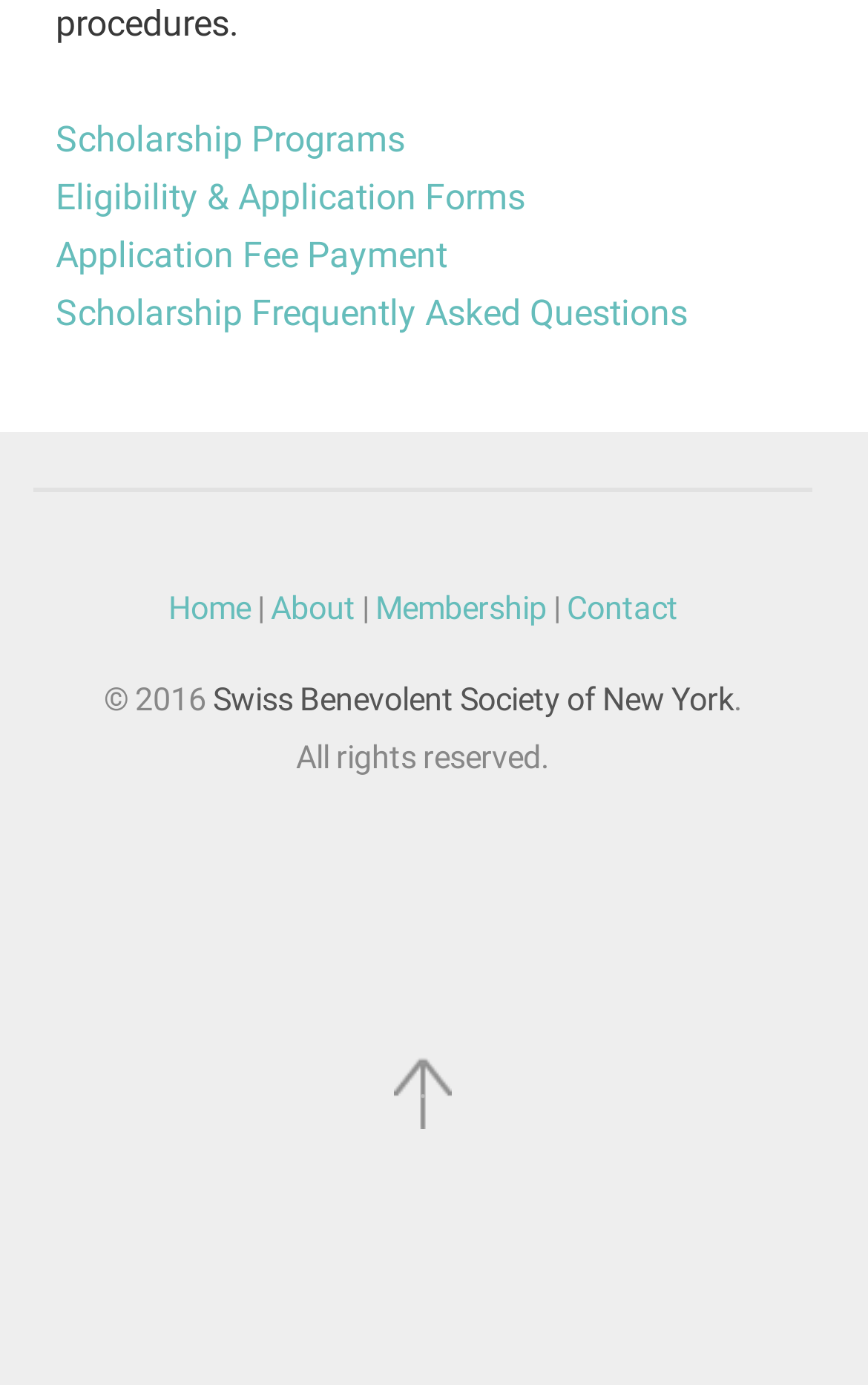Pinpoint the bounding box coordinates of the clickable element to carry out the following instruction: "Click on Scholarship Programs."

[0.064, 0.085, 0.467, 0.115]